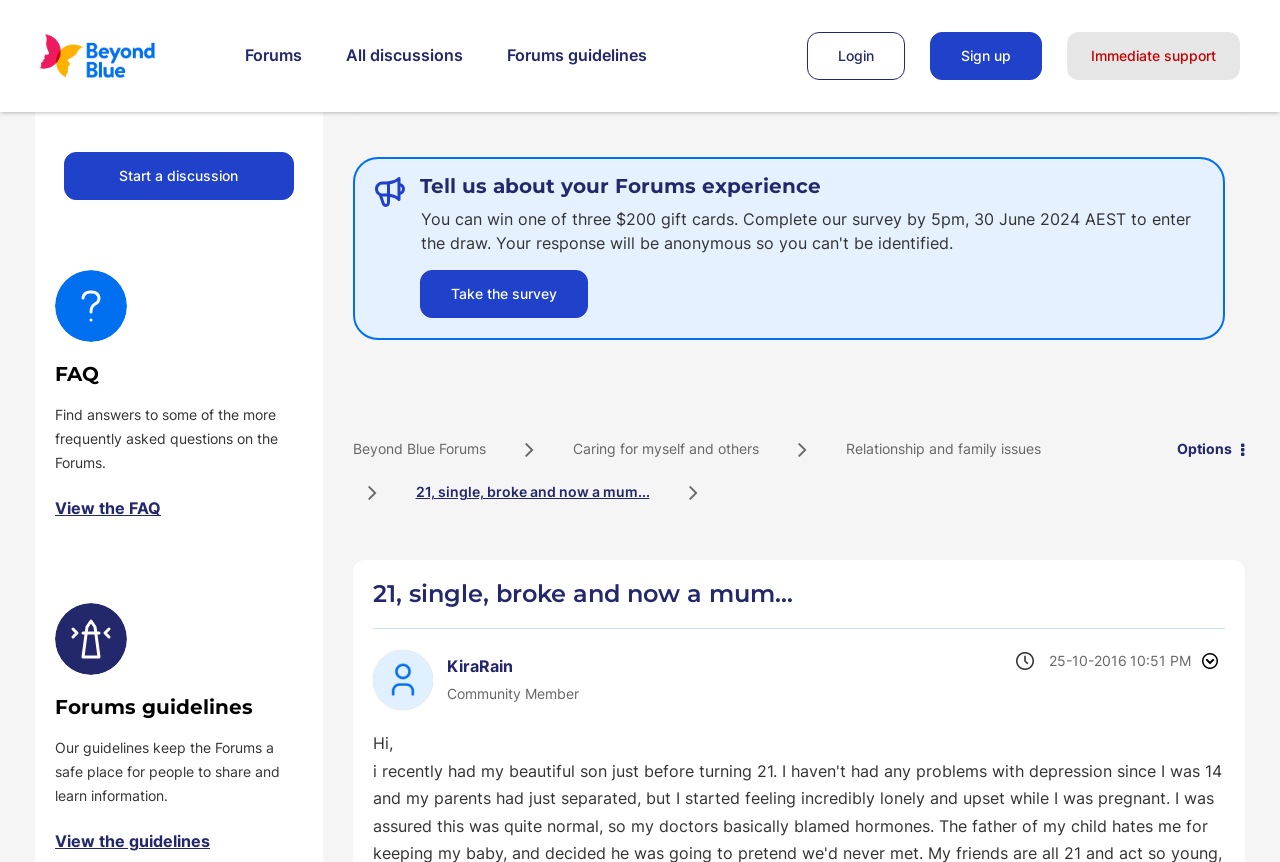Who started the discussion?
Please provide a detailed and comprehensive answer to the question.

I determined the answer by looking at the profile information displayed on the webpage, which shows the username 'KiraRain' as the person who started the discussion.